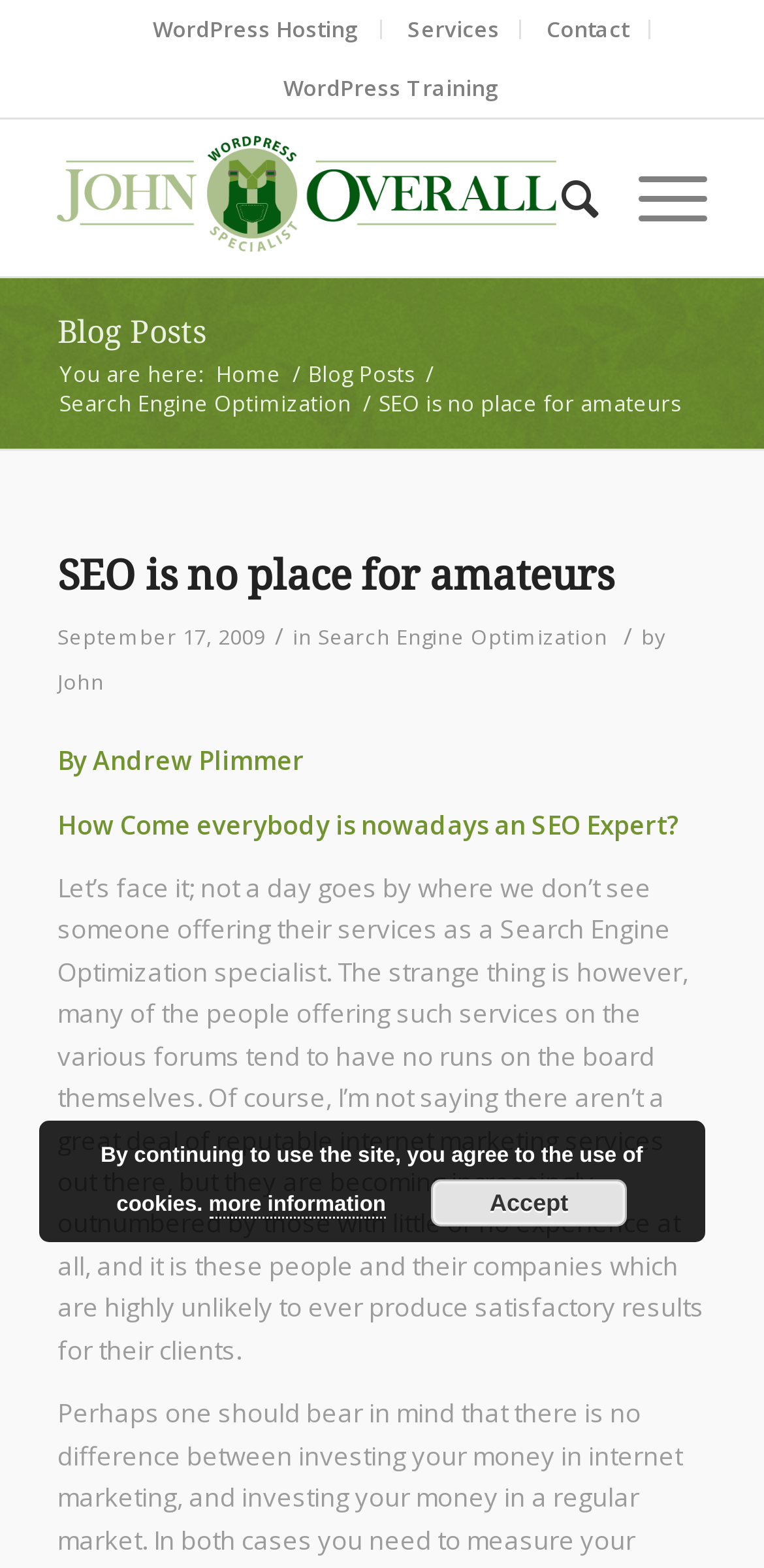Provide the bounding box coordinates for the area that should be clicked to complete the instruction: "Read the blog post about SEO is no place for amateurs".

[0.075, 0.35, 0.925, 0.459]